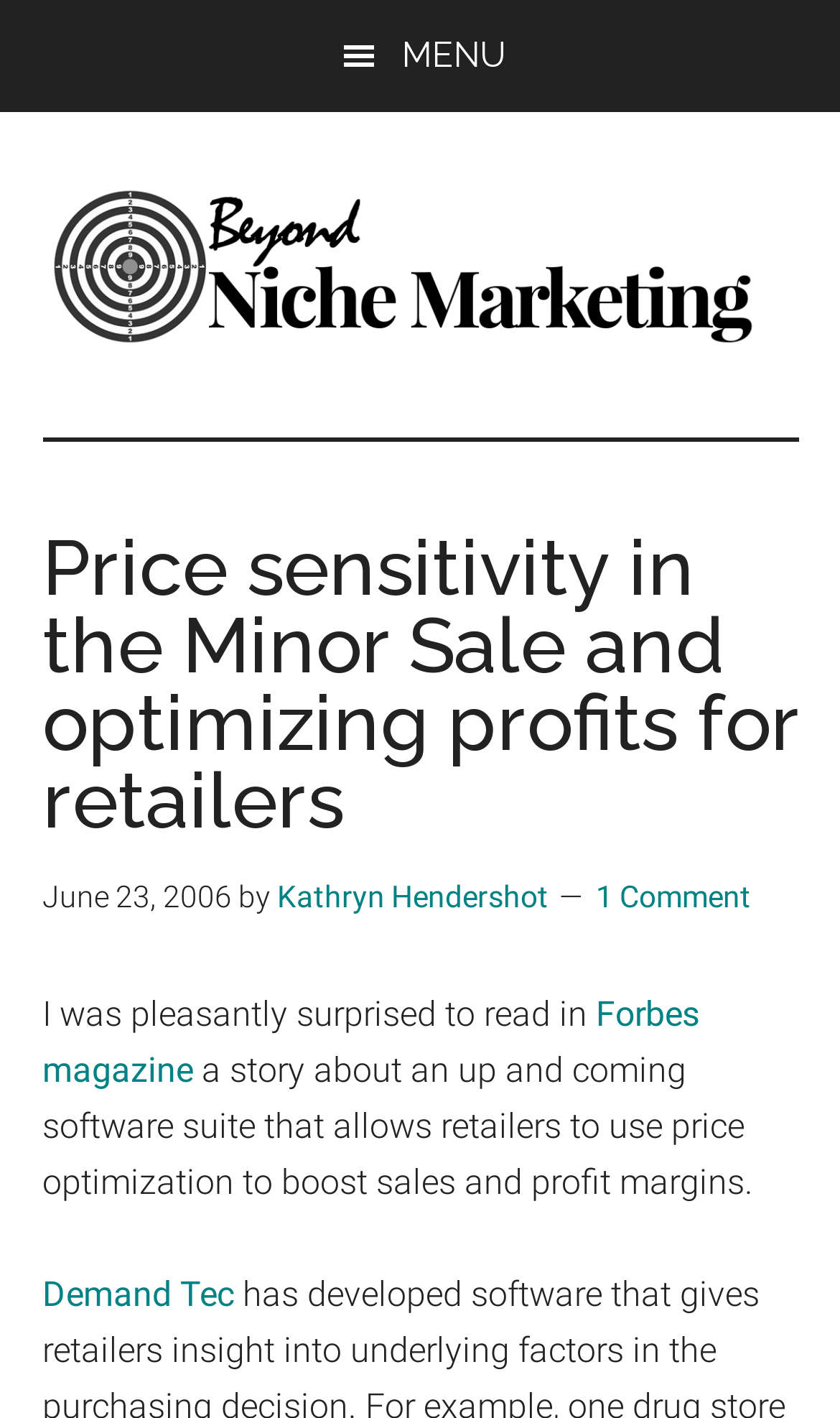Refer to the image and provide a thorough answer to this question:
What is the purpose of the software suite?

I found the answer by reading the text in the webpage, specifically the sentence 'a story about an up and coming software suite that allows retailers to use price optimization to boost sales and profit margins.' This sentence indicates that the purpose of the software suite is to boost sales and profit margins.